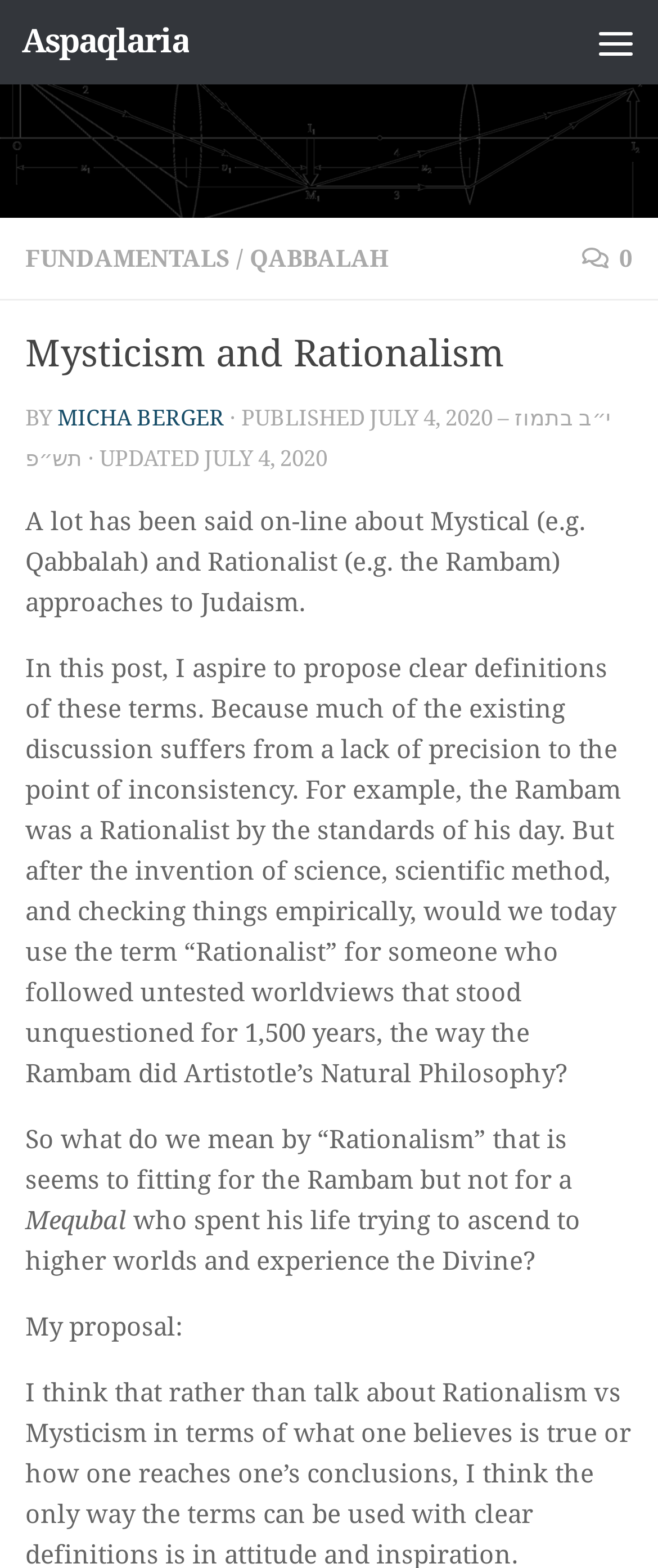Answer the following query concisely with a single word or phrase:
What is the name of the philosopher mentioned in the post?

Rambam